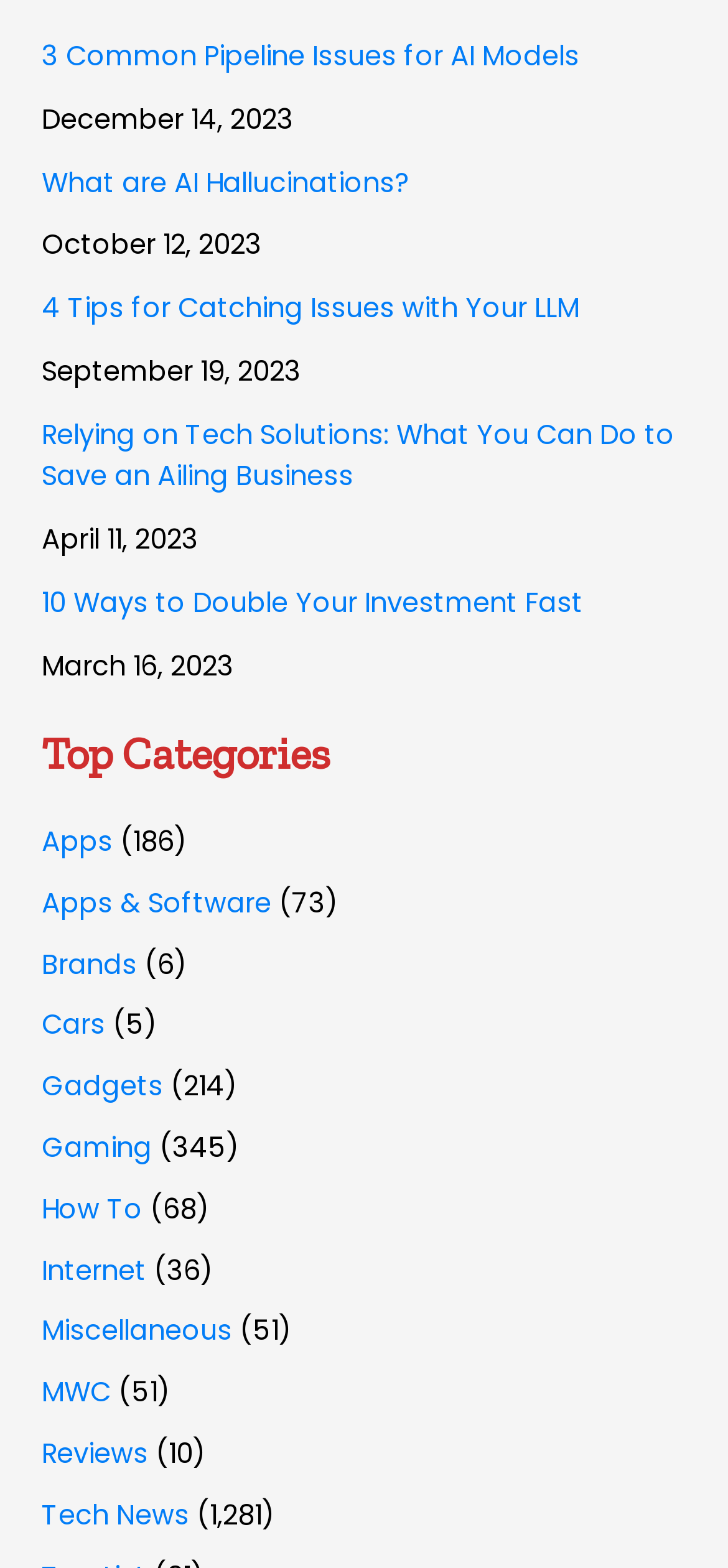How many articles are listed under the 'Top Categories' section?
Refer to the image and answer the question using a single word or phrase.

14